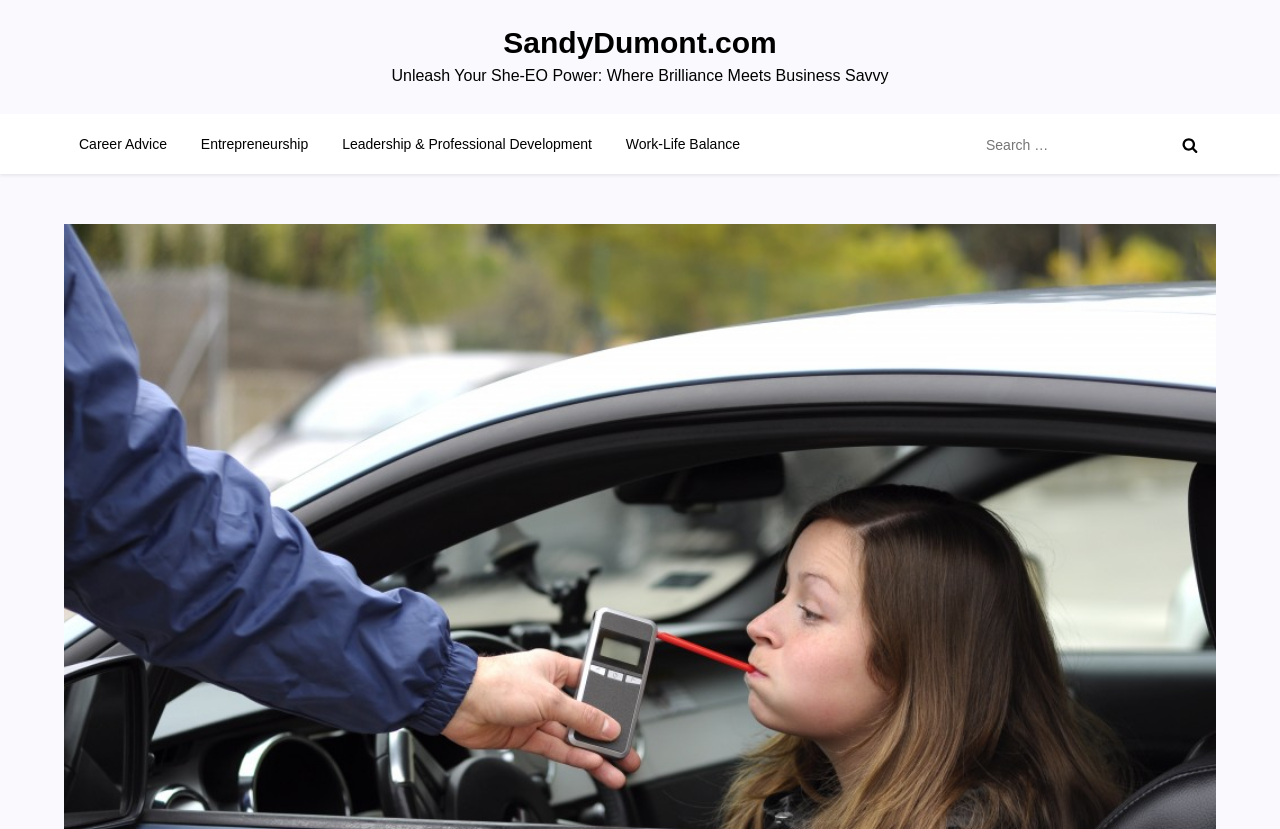Please provide a short answer using a single word or phrase for the question:
How many categories are listed under the 'Unleash Your She-EO Power' section?

4